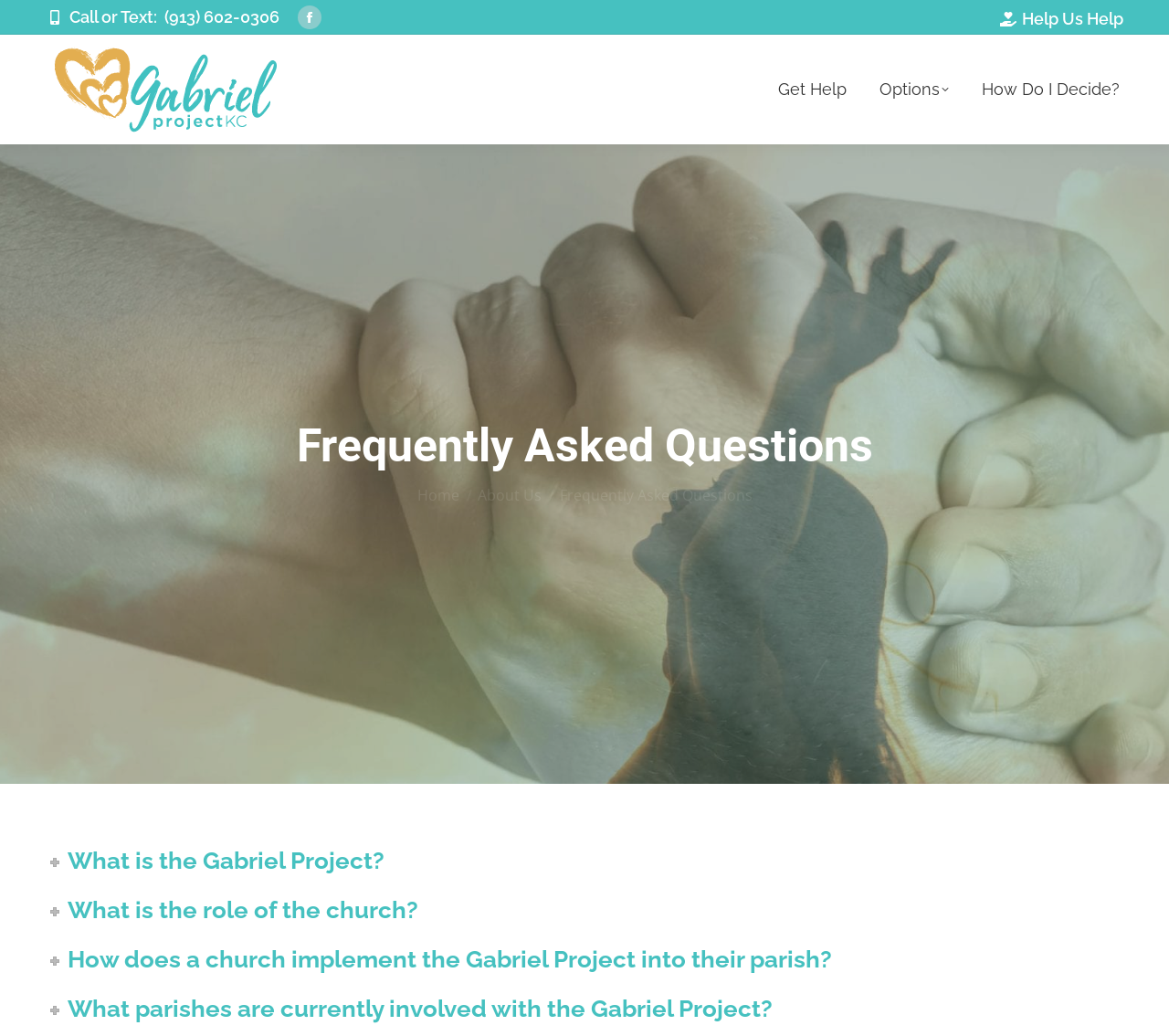What is the text of the static element at the top right corner? Please answer the question using a single word or phrase based on the image.

Help Us Help